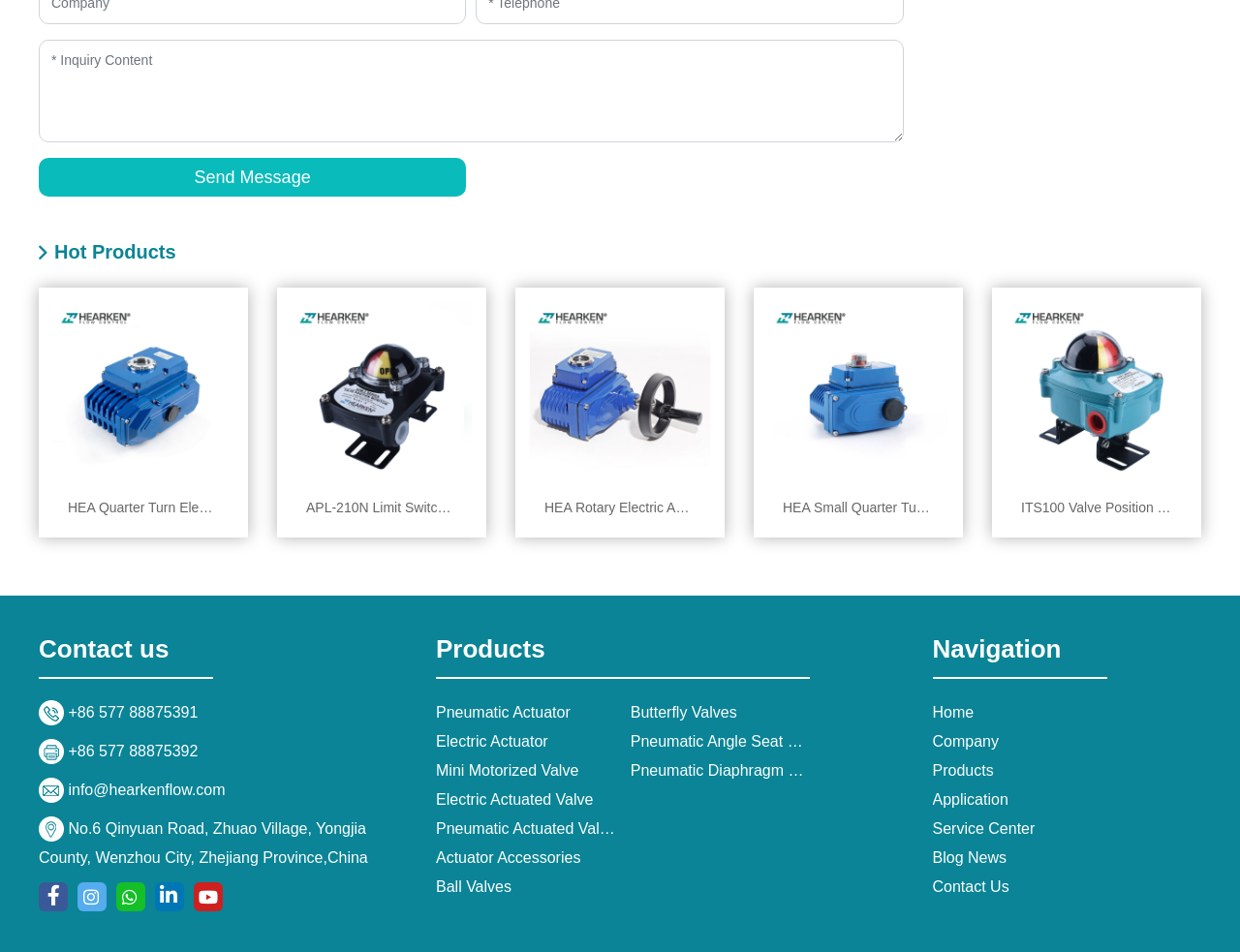Return the bounding box coordinates of the UI element that corresponds to this description: "alt="Quater Turn Electric Actuator"". The coordinates must be given as four float numbers in the range of 0 and 1, [left, top, right, bottom].

[0.043, 0.403, 0.188, 0.419]